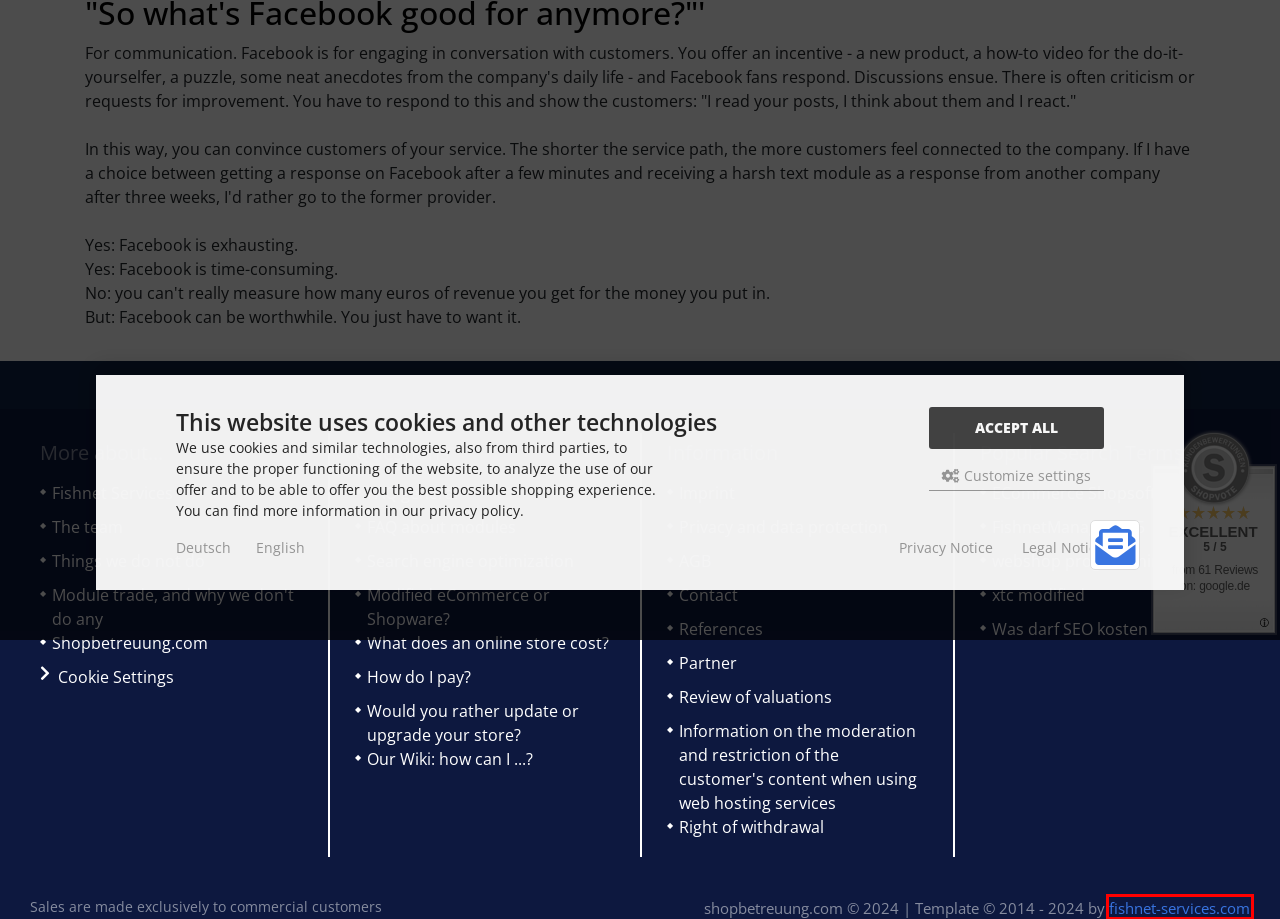You are given a screenshot of a webpage with a red rectangle bounding box. Choose the best webpage description that matches the new webpage after clicking the element in the bounding box. Here are the candidates:
A. Fishnet Services - honorable Hamburg merchants, in modern.
B. Partner
C. Facebook - Komm ins Gespräch!
D. SEO Module for Modified
E. Store supervisor for webshops Shopware and Modified ecommerce
F. Shop-Betreuung nach deinen Bedürfnissen | Fishnet Services
G. Store support, here are our limits
H. Right of withdrawal

F